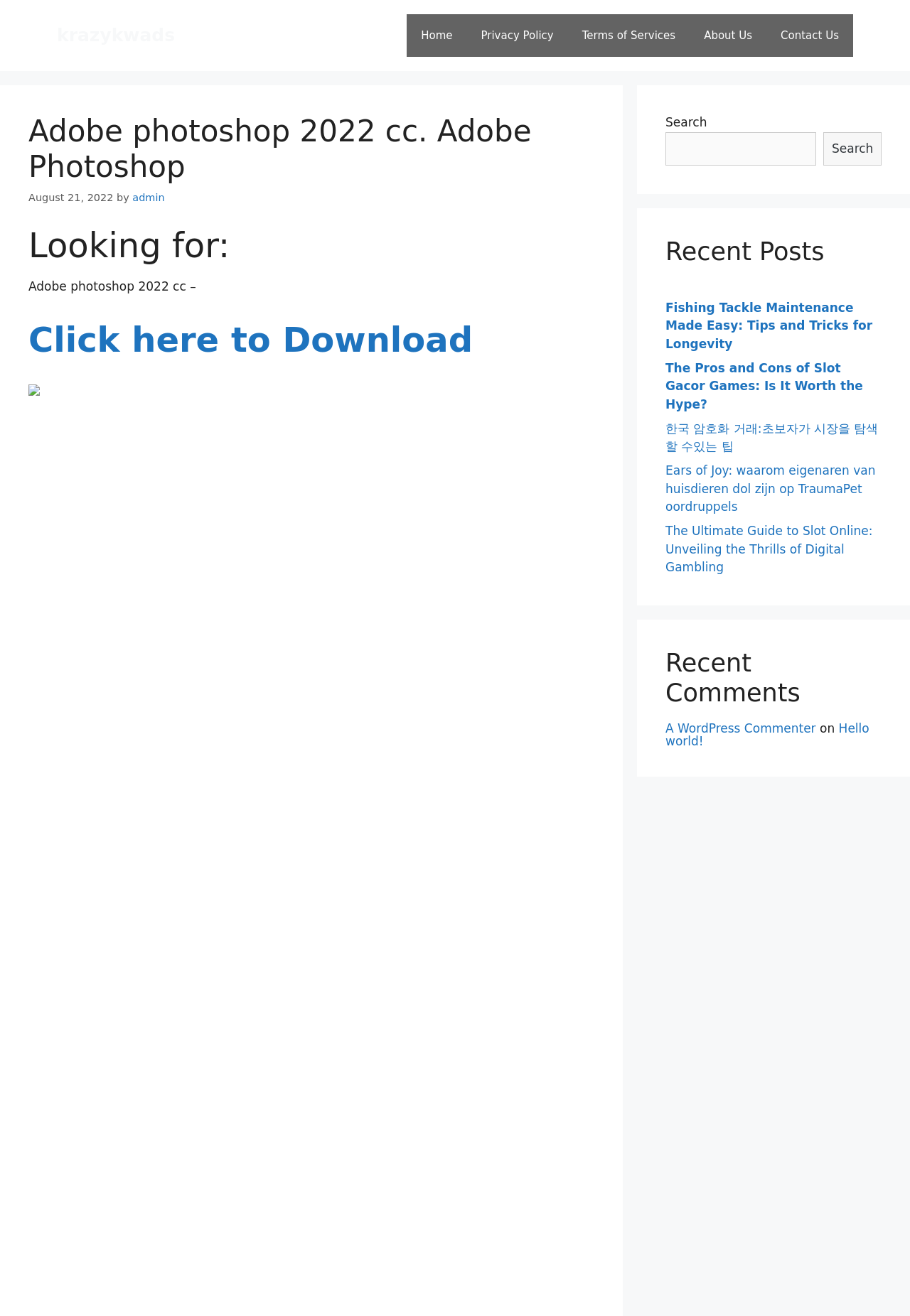What type of posts are listed under 'Recent Posts'?
Kindly give a detailed and elaborate answer to the question.

The 'Recent Posts' section lists several article titles, including 'Fishing Tackle Maintenance Made Easy', 'The Pros and Cons of Slot Gacor Games', and others, indicating that the website publishes various articles on different topics.